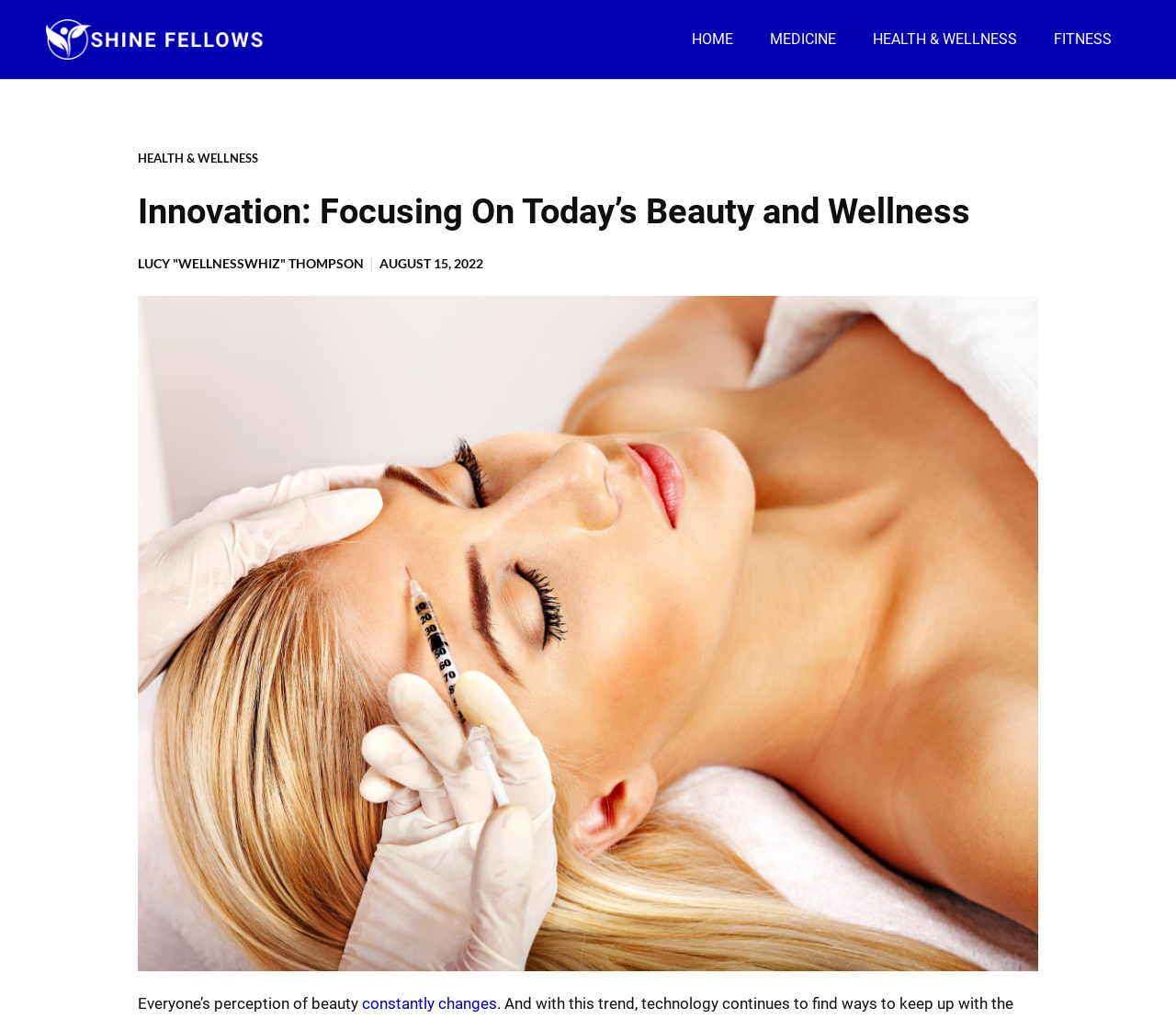Extract the top-level heading from the webpage and provide its text.

Innovation: Focusing On Today’s Beauty and Wellness